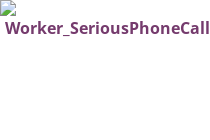Offer an in-depth caption for the image.

The image titled "Worker_SeriousPhoneCall" depicts a professional individual engaged in a serious phone conversation. This image is strategically placed within a health-related article focusing on the urgent signs of a stroke, emphasizing the importance of recognizing symptoms and the immediate necessity to call emergency services. The context suggests that the individual’s demeanor reflects concern and urgency, aligning with the article's message about the critical nature of stroke recognition and response. The overarching theme underscores the need for quick action in emergencies, making this visual element an impactful addition to the content.